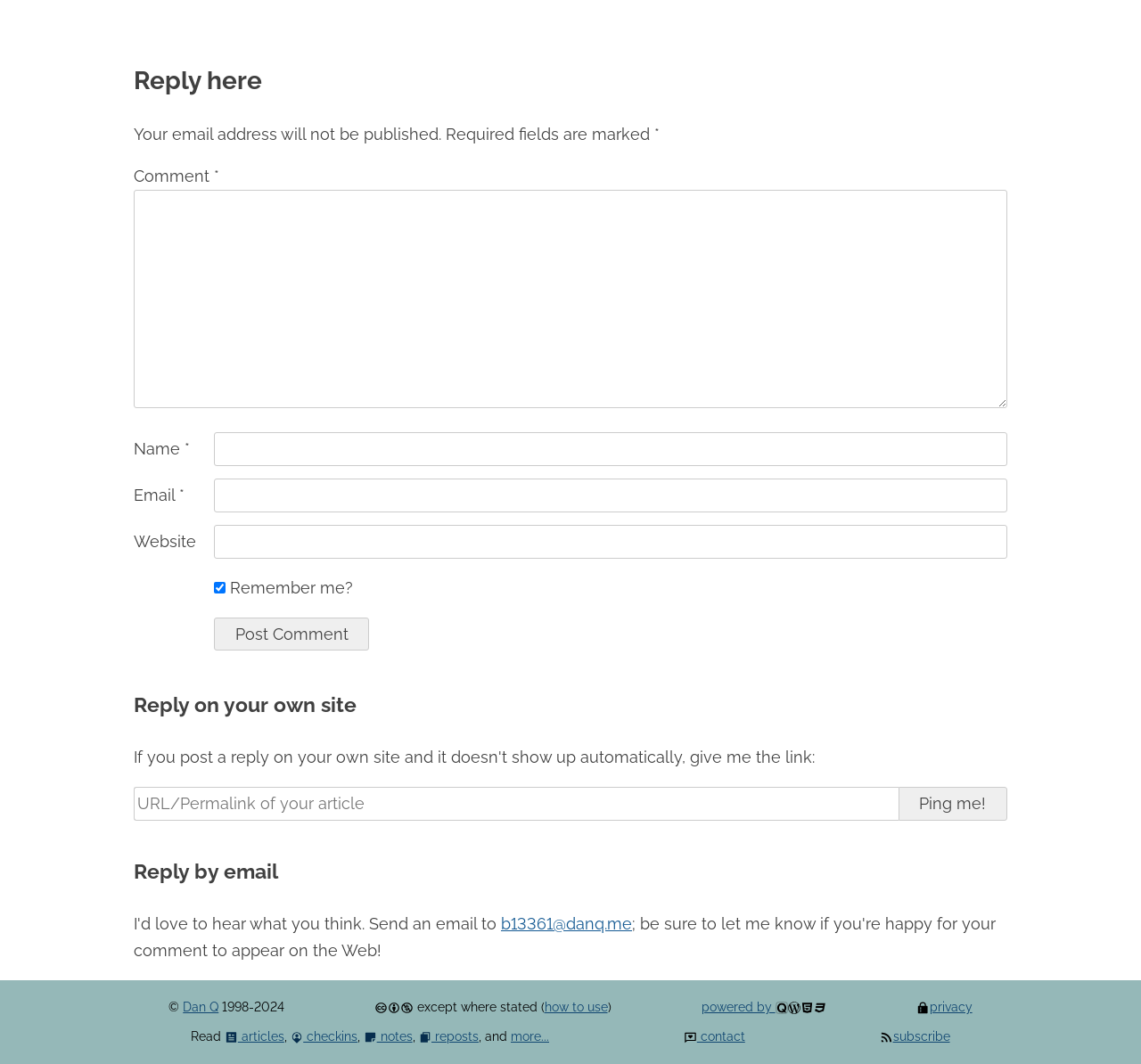What is the purpose of the 'Comment' field? Look at the image and give a one-word or short phrase answer.

To leave a comment